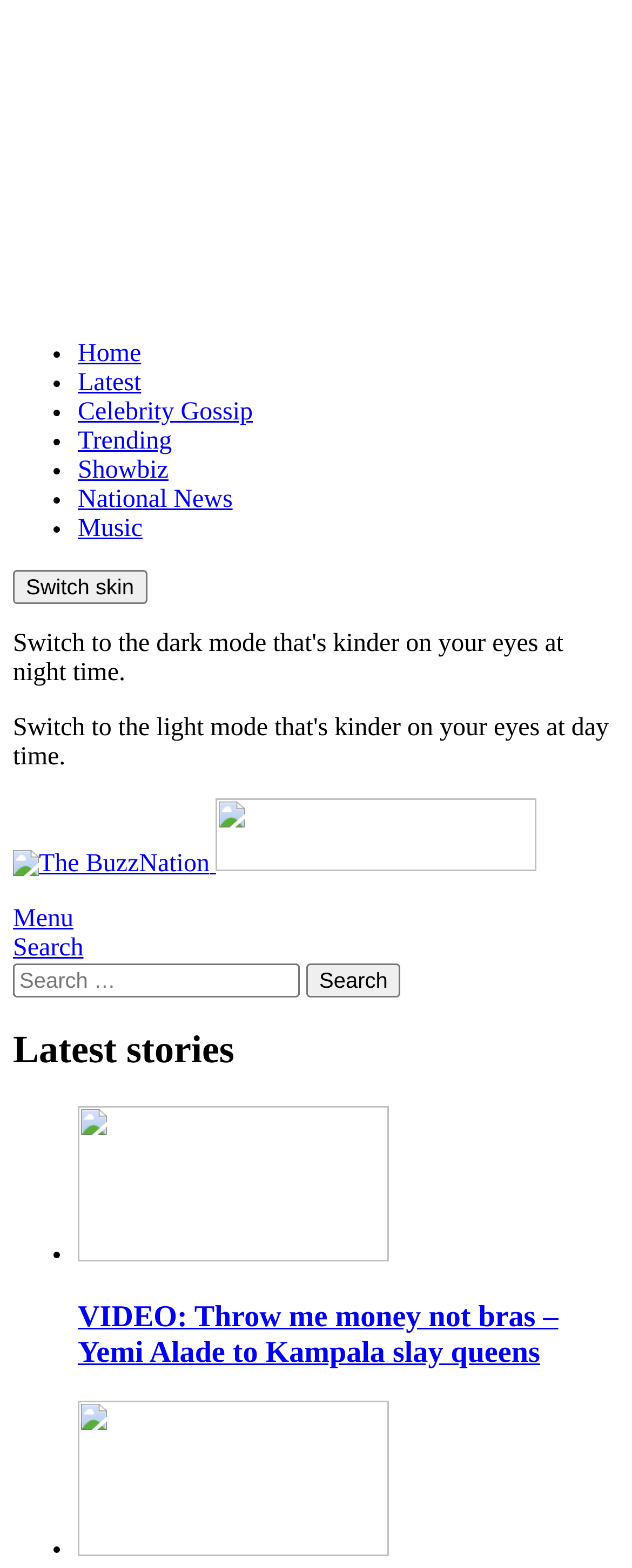Using the description "National News", locate and provide the bounding box of the UI element.

[0.123, 0.31, 0.368, 0.327]